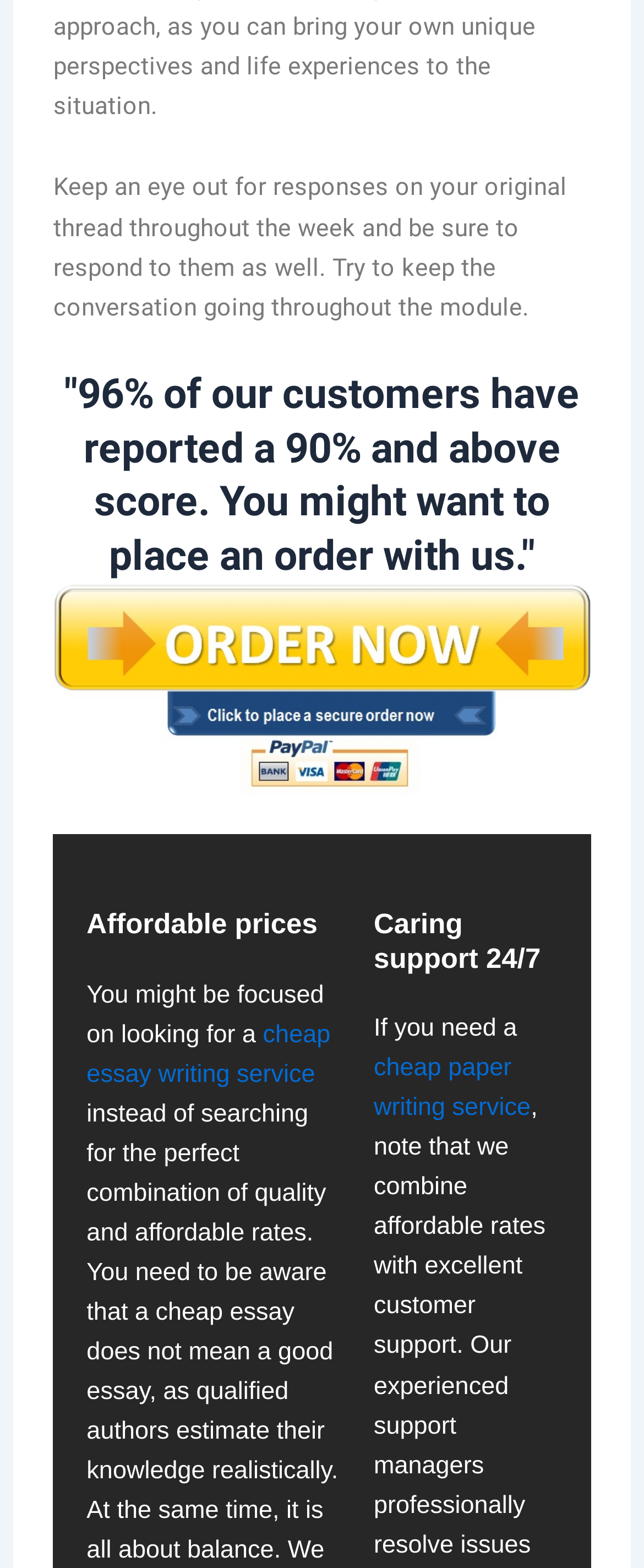Reply to the question with a single word or phrase:
What kind of support is provided by the service?

Caring support 24/7